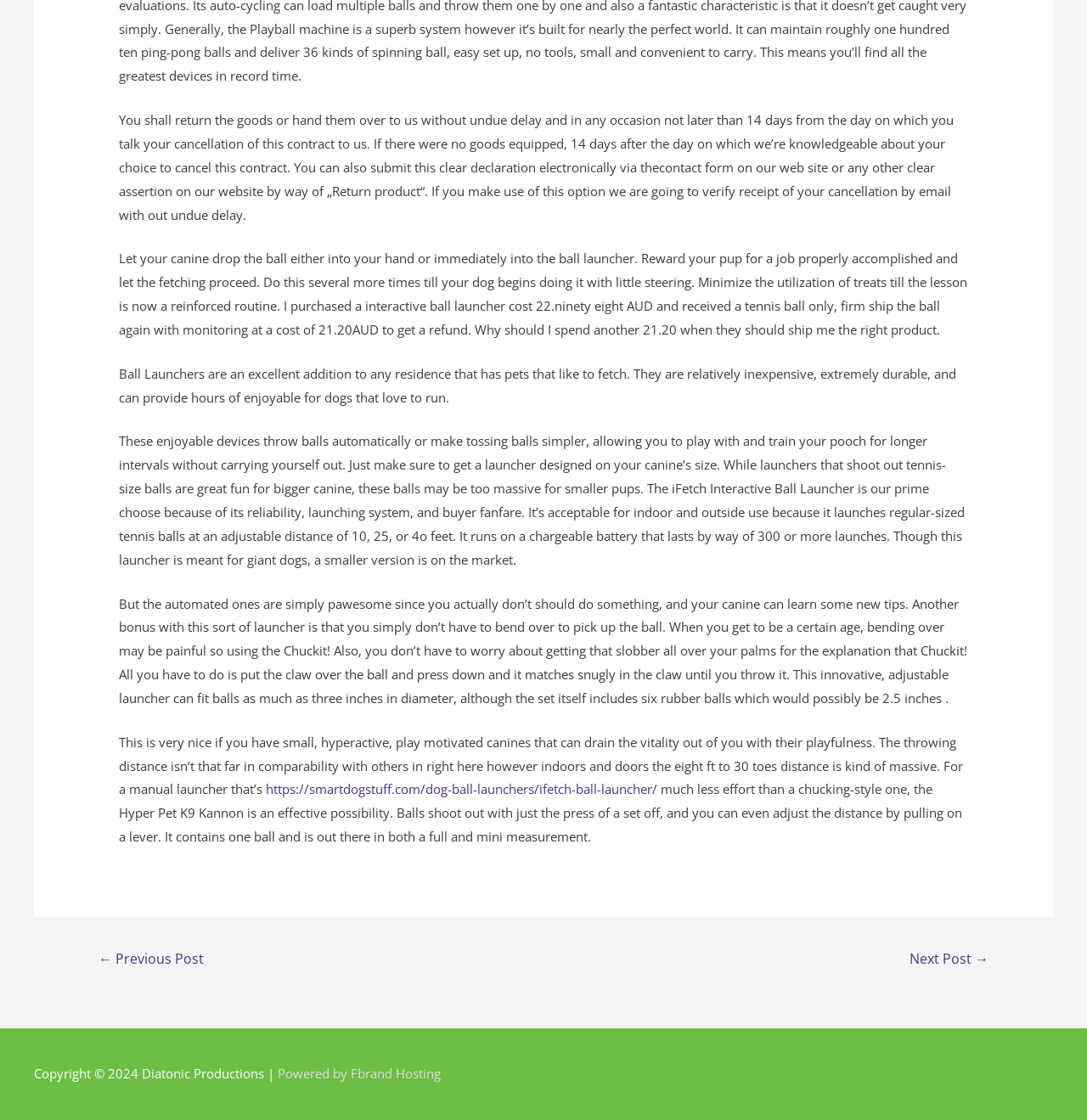Using the given description, provide the bounding box coordinates formatted as (top-left x, top-left y, bottom-right x, bottom-right y), with all values being floating point numbers between 0 and 1. Description: https://smartdogstuff.com/dog-ball-launchers/ifetch-ball-launcher/

[0.245, 0.697, 0.605, 0.712]